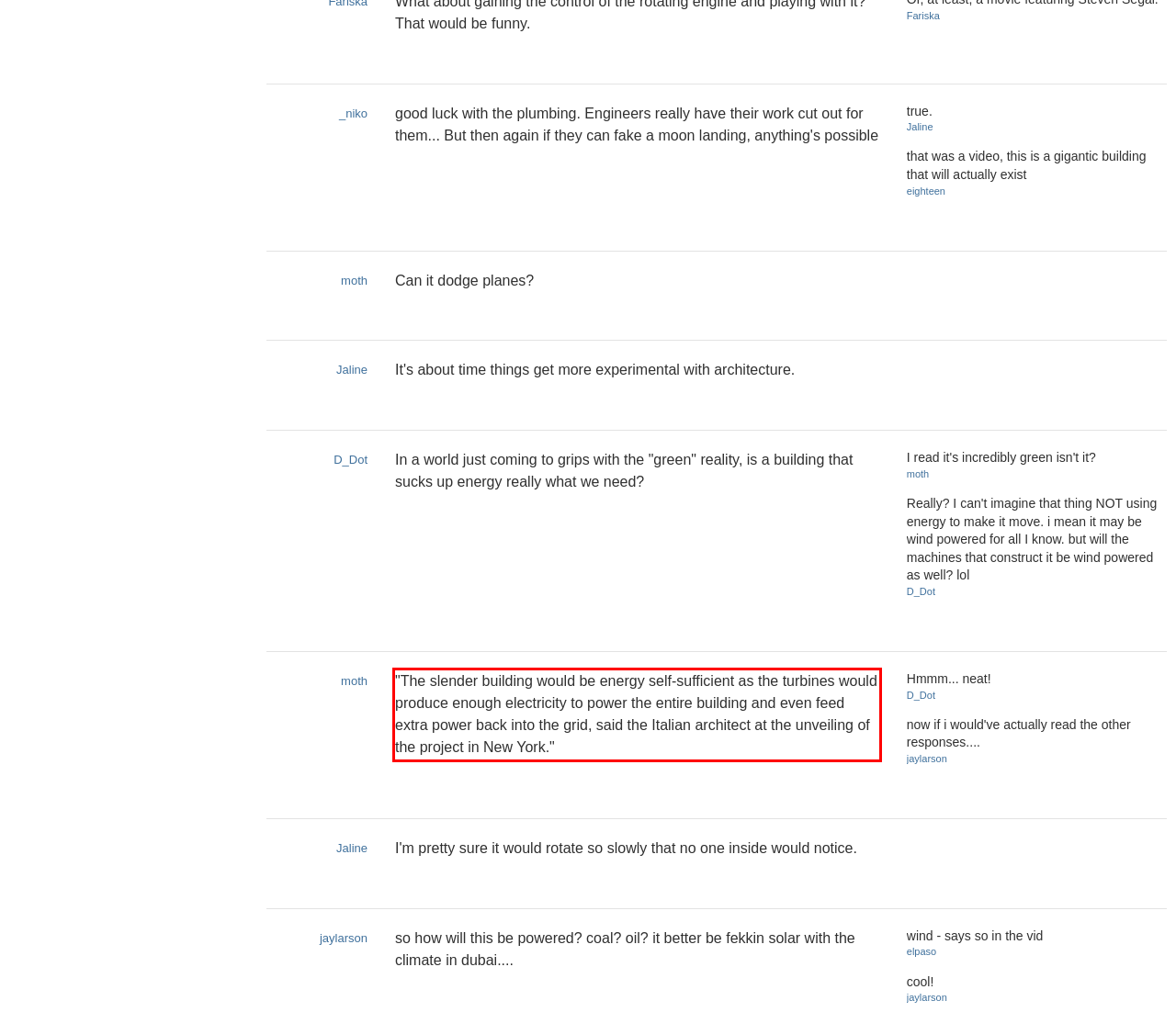You are provided with a screenshot of a webpage featuring a red rectangle bounding box. Extract the text content within this red bounding box using OCR.

"The slender building would be energy self-sufficient as the turbines would produce enough electricity to power the entire building and even feed extra power back into the grid, said the Italian architect at the unveiling of the project in New York."